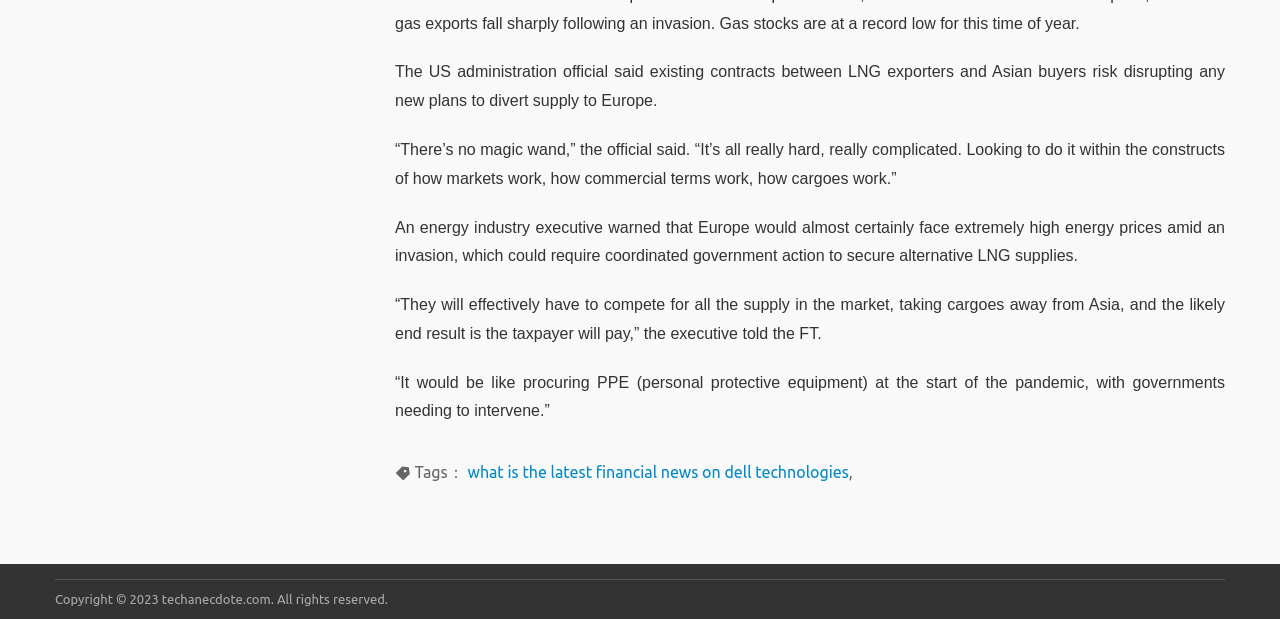What is the topic of the news article?
Respond to the question with a single word or phrase according to the image.

LNG supply to Europe